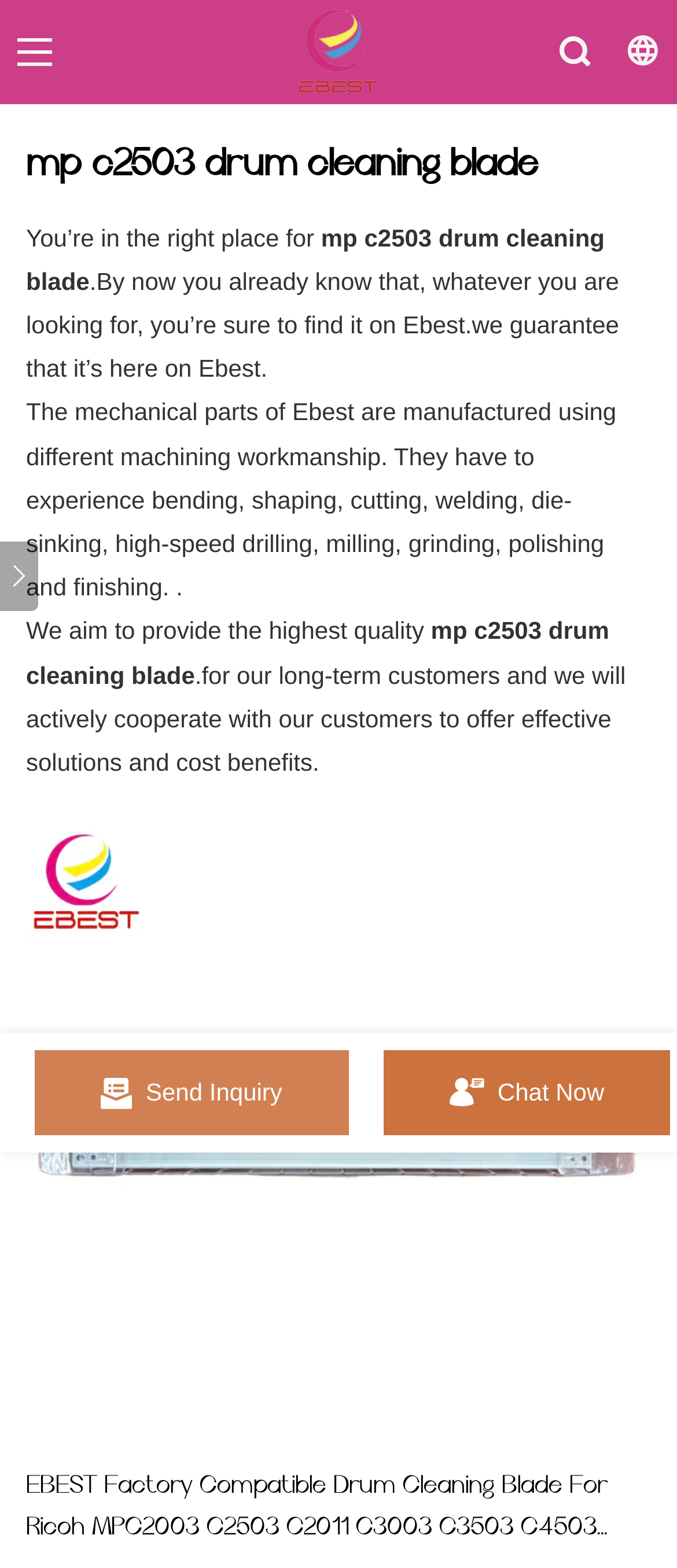What is the product being described?
Based on the screenshot, provide your answer in one word or phrase.

mp c2503 drum cleaning blade